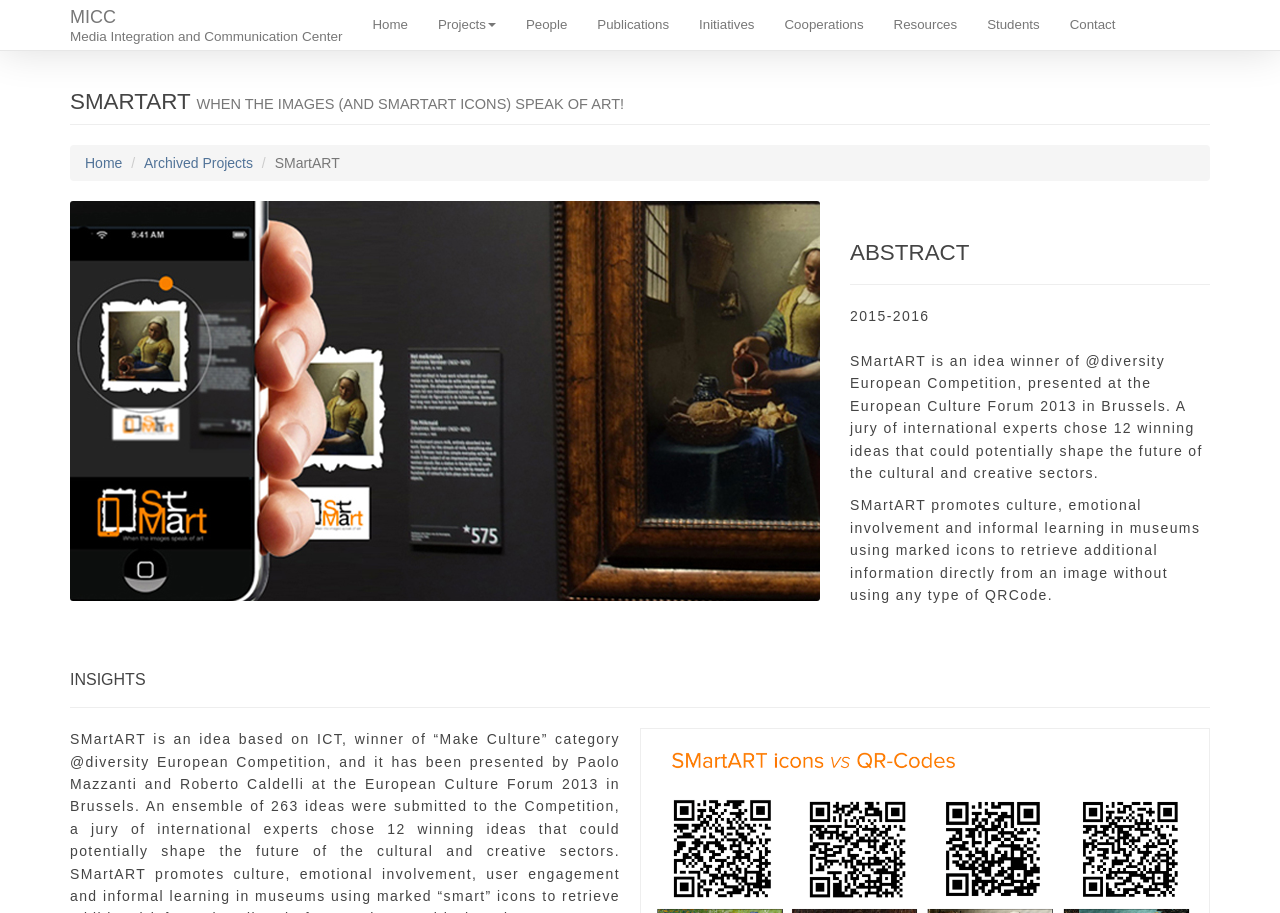Answer this question using a single word or a brief phrase:
What is the purpose of SMartART?

Promote culture and learning